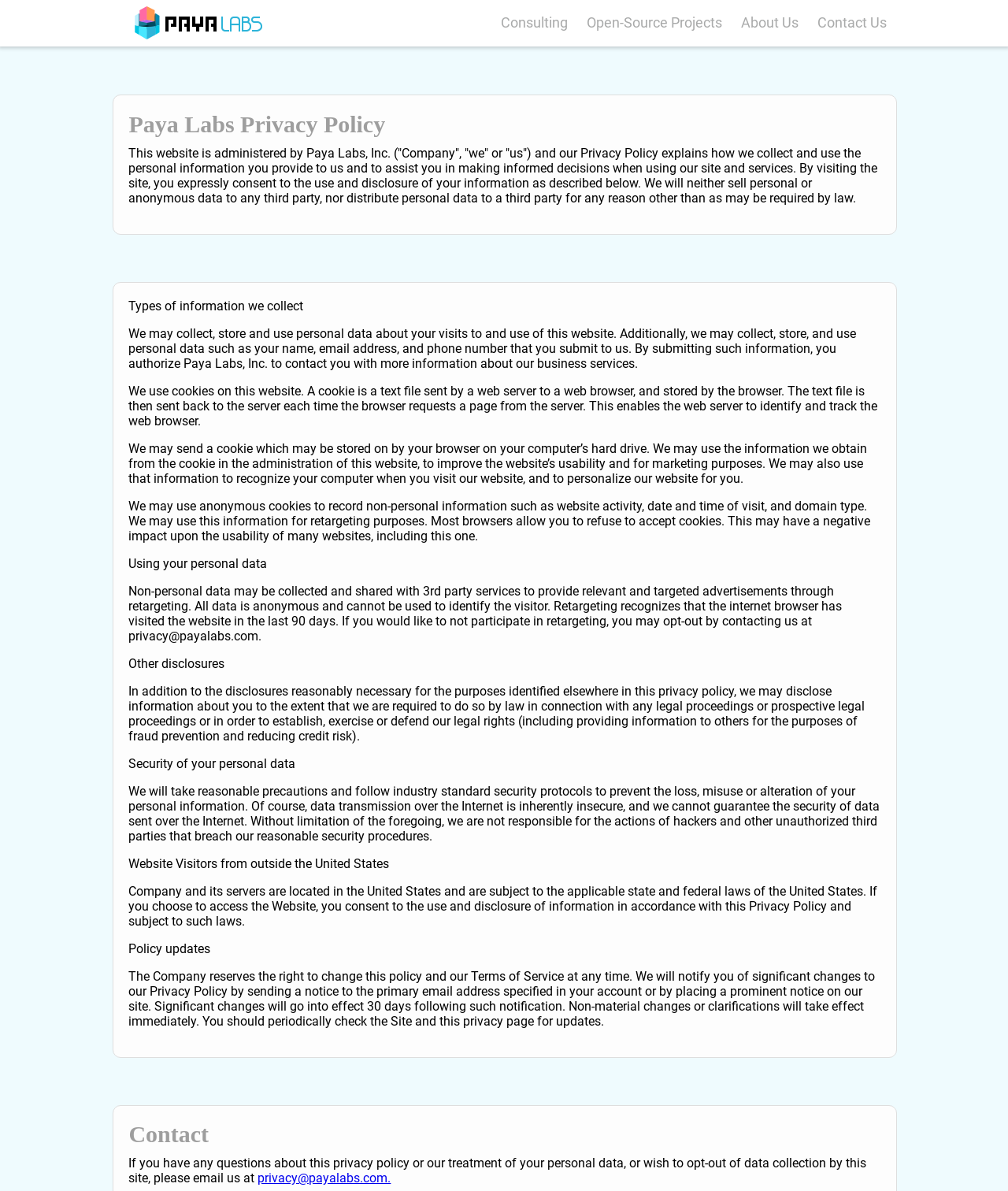Bounding box coordinates must be specified in the format (top-left x, top-left y, bottom-right x, bottom-right y). All values should be floating point numbers between 0 and 1. What are the bounding box coordinates of the UI element described as: privacy@payalabs.com.

[0.256, 0.983, 0.388, 0.996]